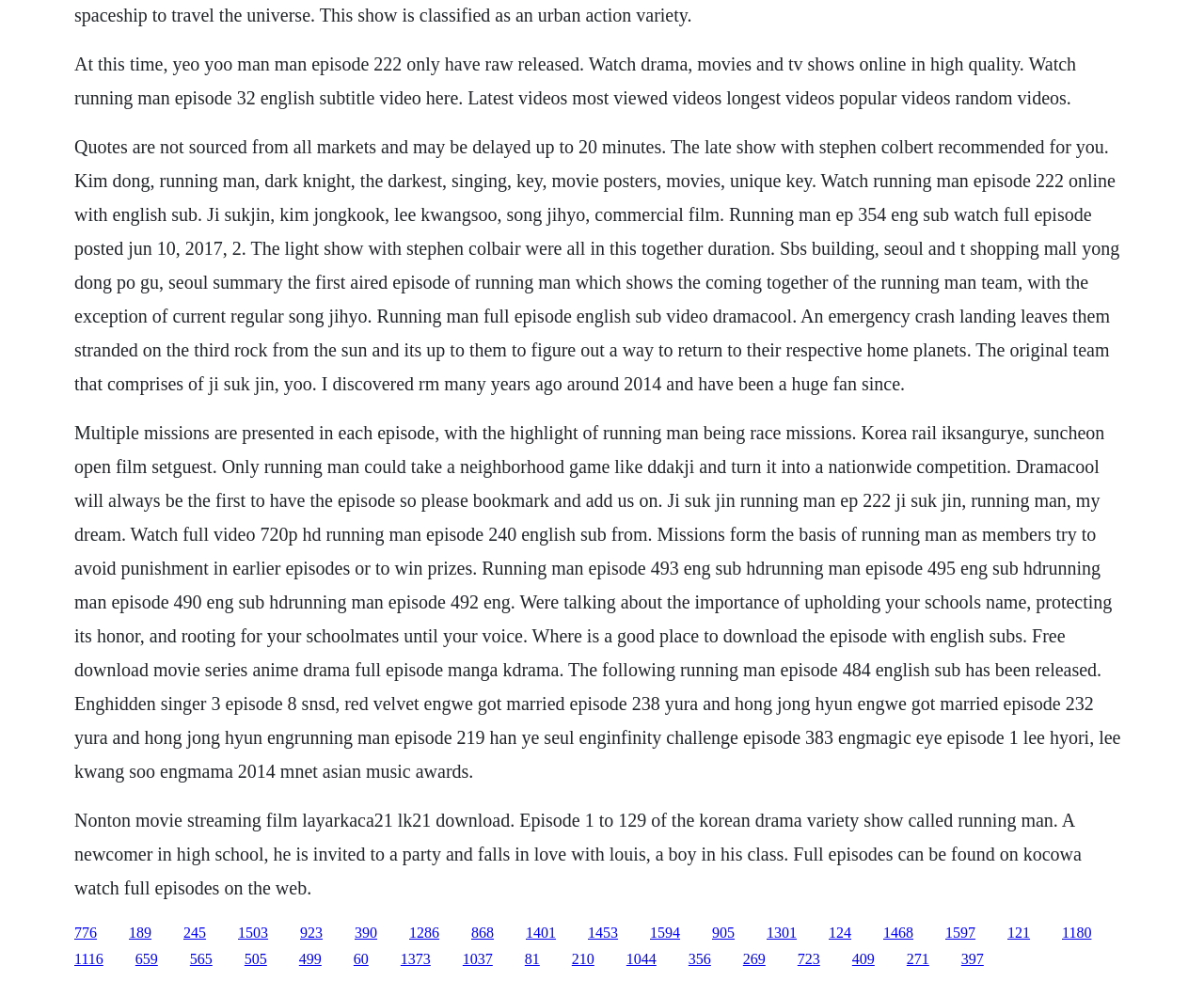Specify the bounding box coordinates of the region I need to click to perform the following instruction: "Click the link 189". The coordinates must be four float numbers in the range of 0 to 1, i.e., [left, top, right, bottom].

[0.107, 0.942, 0.126, 0.958]